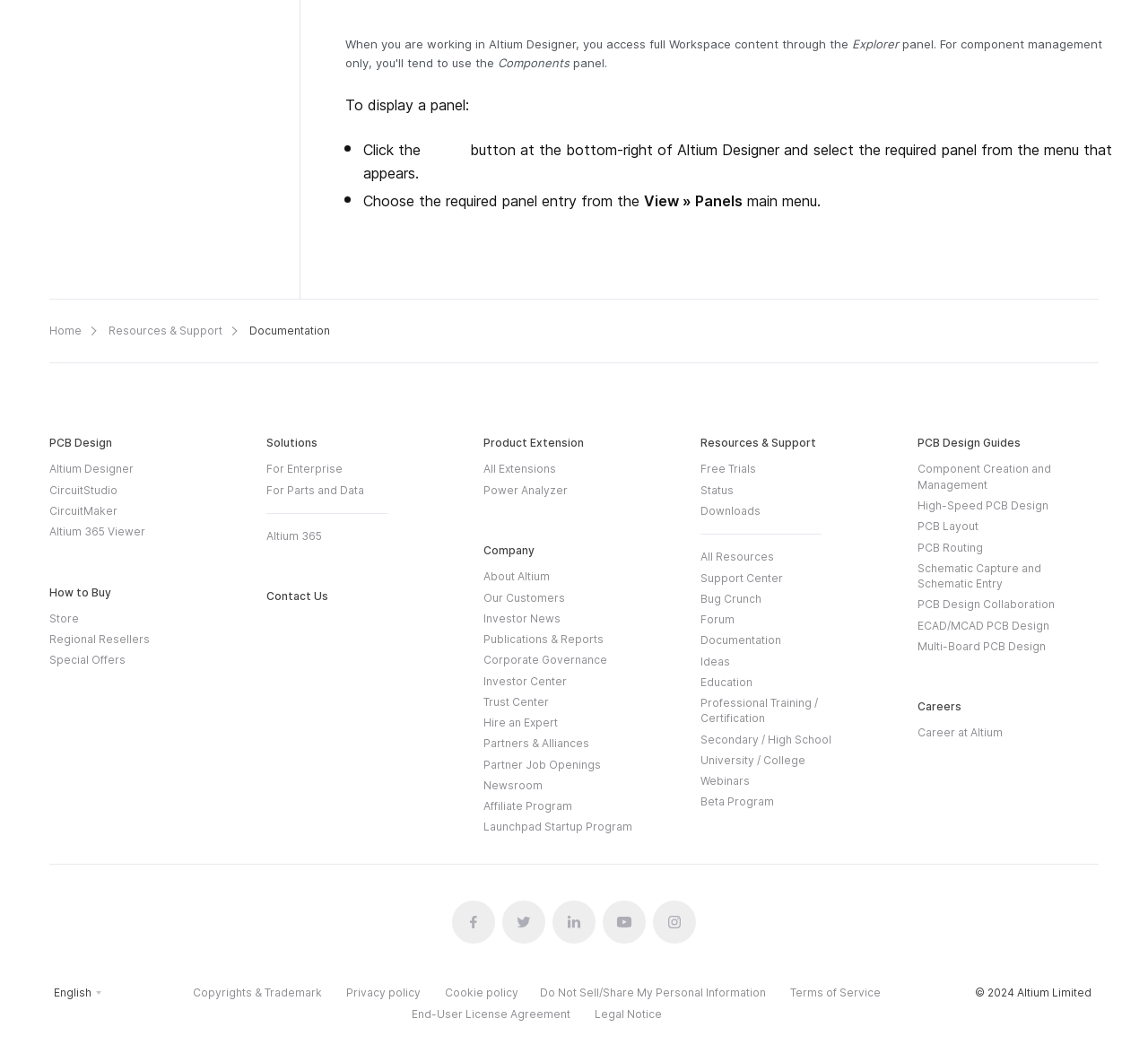Determine the coordinates of the bounding box that should be clicked to complete the instruction: "View the 'Altium Designer' page". The coordinates should be represented by four float numbers between 0 and 1: [left, top, right, bottom].

[0.043, 0.435, 0.116, 0.448]